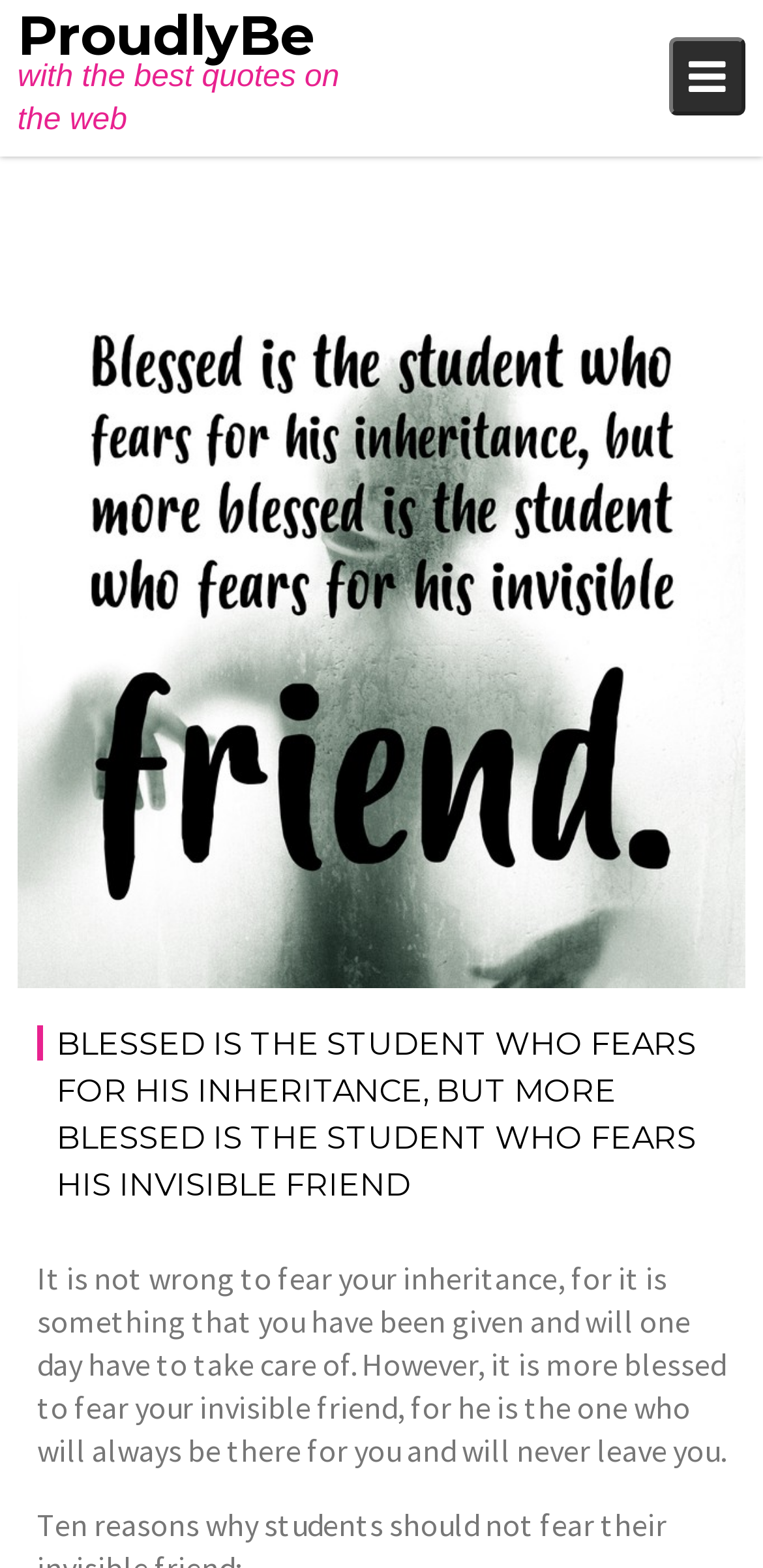Please give a succinct answer to the question in one word or phrase:
What is the last word in the static text?

you